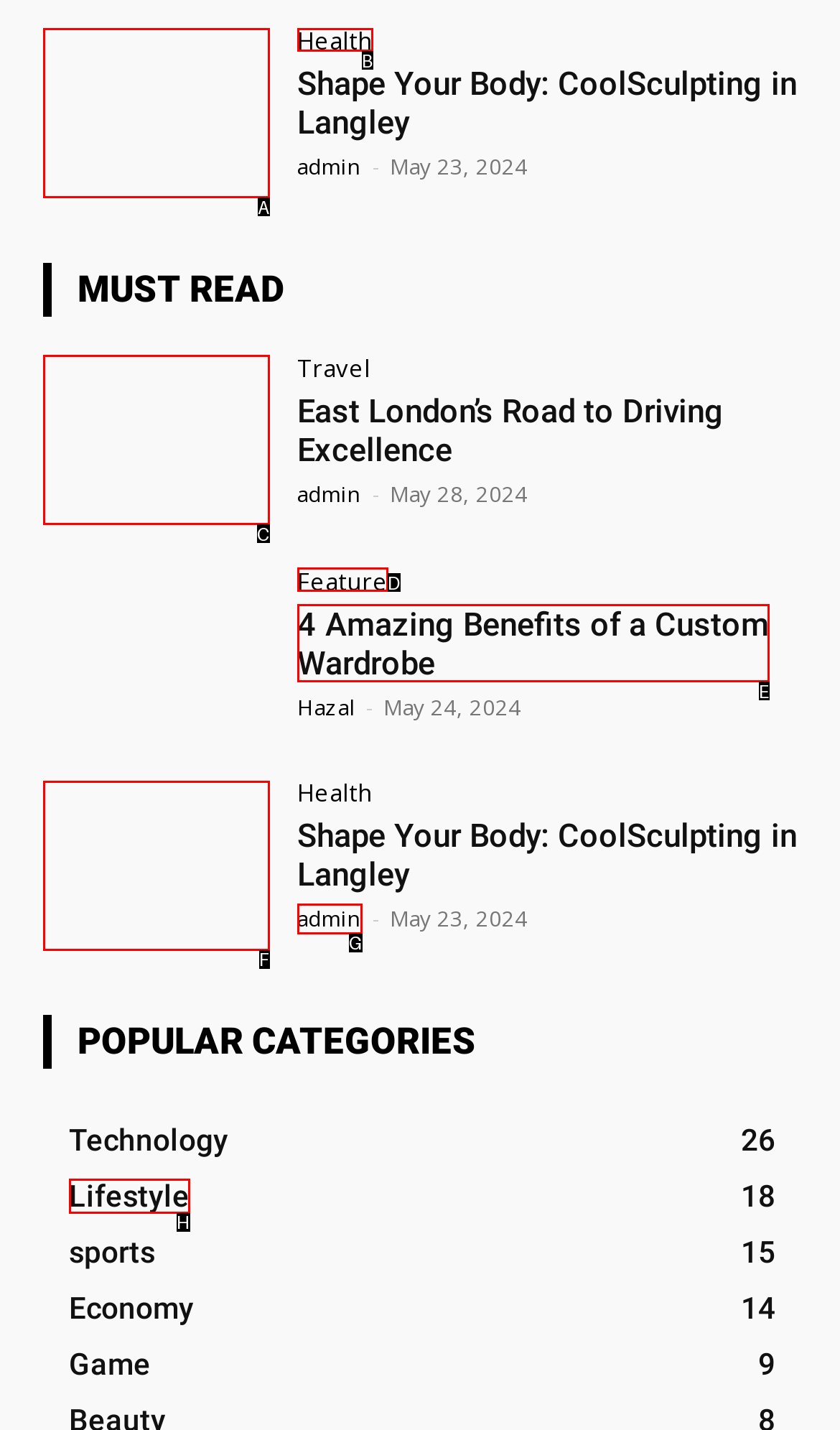Determine which HTML element to click to execute the following task: View the 'Health' category Answer with the letter of the selected option.

B